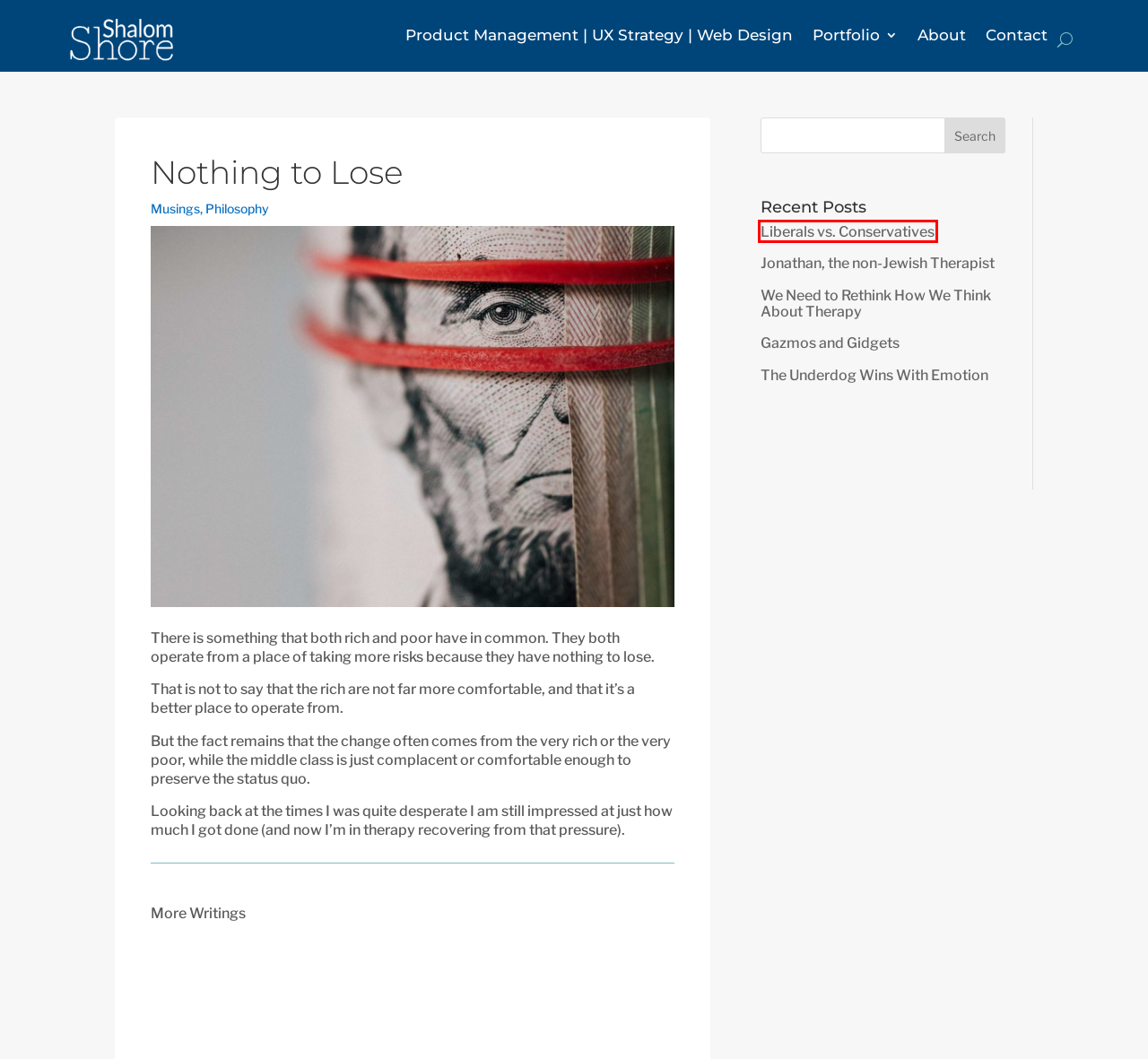Look at the screenshot of a webpage where a red rectangle bounding box is present. Choose the webpage description that best describes the new webpage after clicking the element inside the red bounding box. Here are the candidates:
A. Jonathan, the non-Jewish Therapist | Shalom Shore
B. Musings Archives | Shalom Shore
C. The Underdog Wins With Emotion | Shalom Shore
D. We Need to Rethink How We Think About Therapy | Shalom Shore
E. About | Shalom Shore
F. Gazmos and Gidgets | Shalom Shore
G. Philosophy Archives | Shalom Shore
H. Liberals vs. Conservatives | Shalom Shore

H